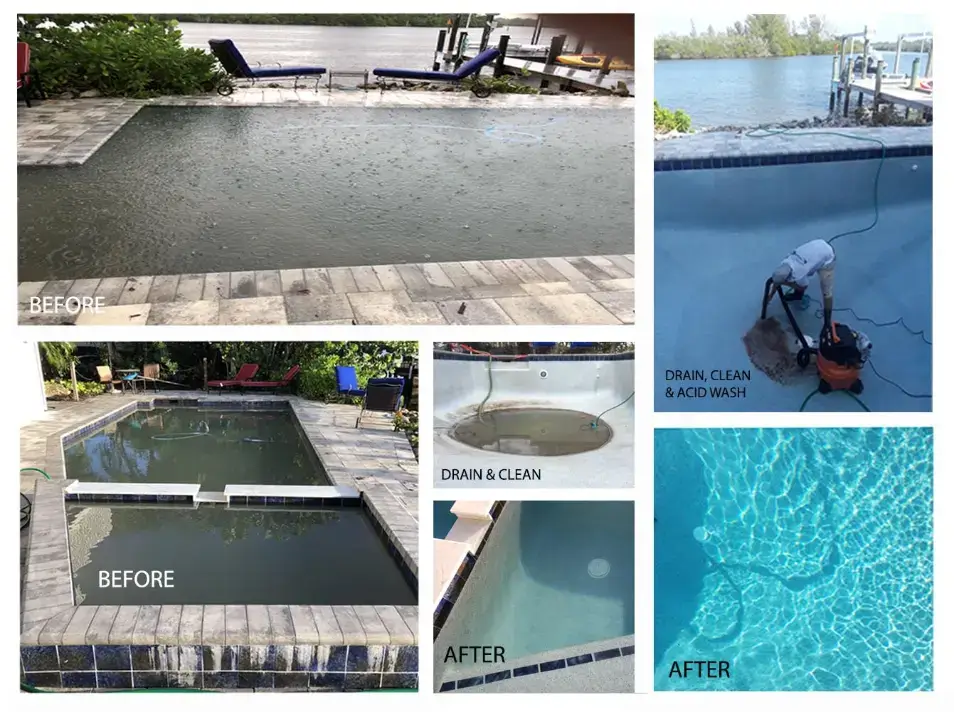Give a detailed explanation of what is happening in the image.

The image showcases a comprehensive visual guide illustrating the cleaning and maintenance process of swimming pools, featuring before and after scenarios. In the top left, two photos display pools before cleaning, highlighting murky water and debris-filled surfaces. The top right shows a professional at work performing a thorough drain, clean, and acid wash, emphasizing the necessary tools and techniques for revitalizing pool surfaces. The lower left includes another 'before' image of a pool requiring maintenance, while the lower right presents stunning 'after' views of crystal-clear water, demonstrating the significant improvements post-service. This collection illustrates the expertise of Ultra Marine Pools of Punta Gorda, emphasizing their commitment to providing high-quality pool maintenance services.